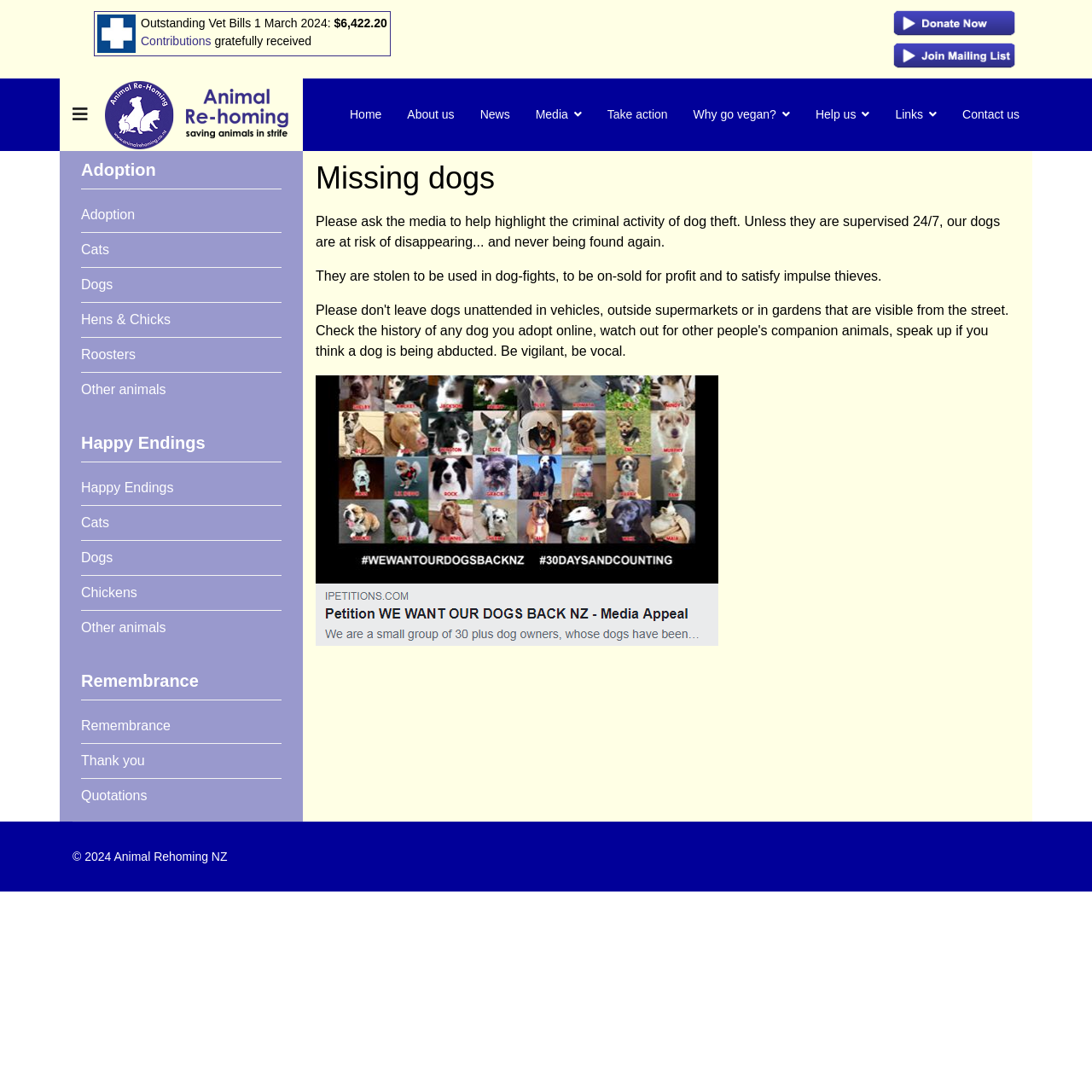What is the warning about in the 'Missing dogs' section?
Provide a short answer using one word or a brief phrase based on the image.

Dog theft